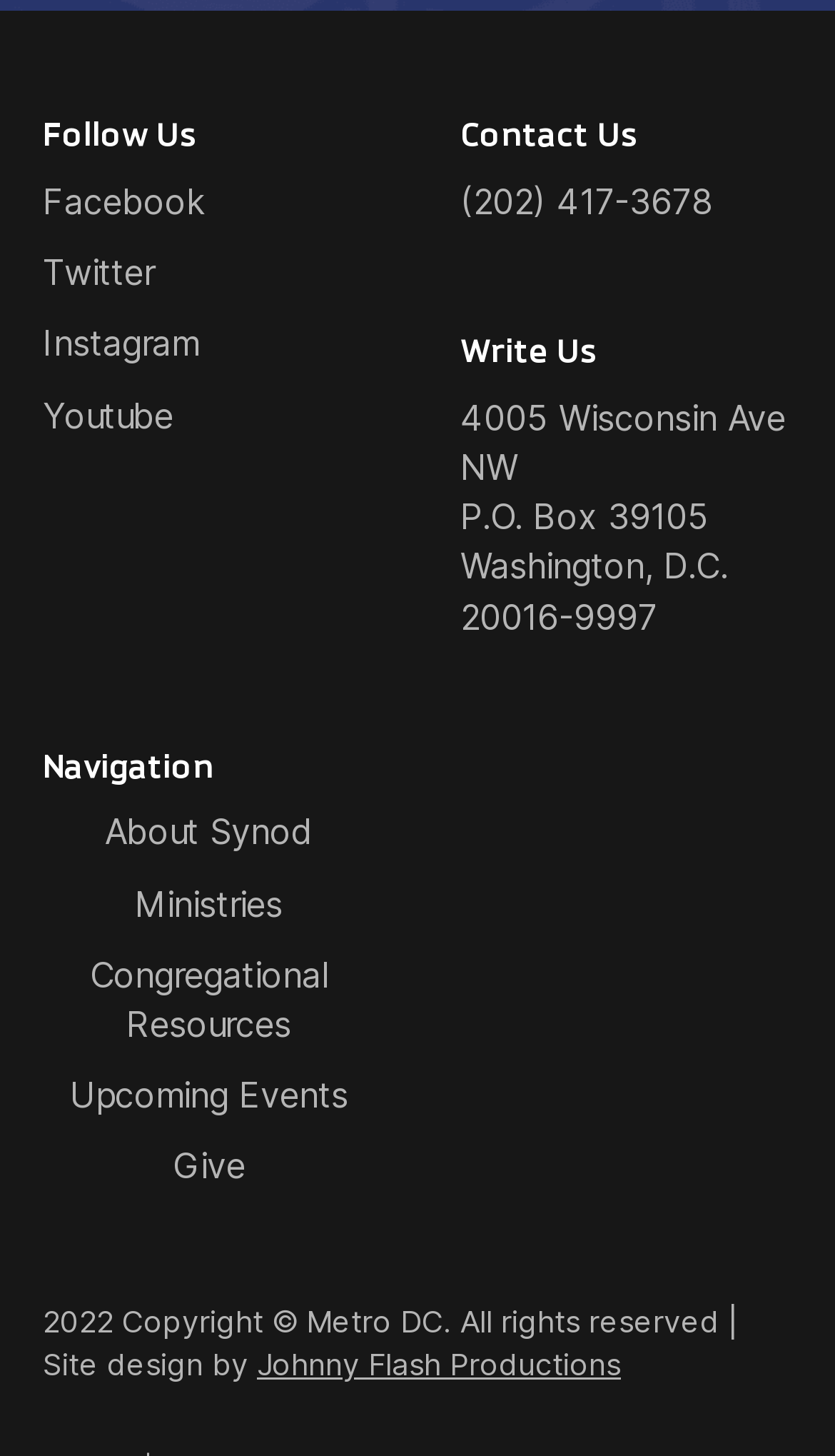Based on the image, give a detailed response to the question: What are the navigation menu items?

The webpage has a navigation menu labeled 'Footer Menu' which contains five items: About Synod, Ministries, Congregational Resources, Upcoming Events, and Give.